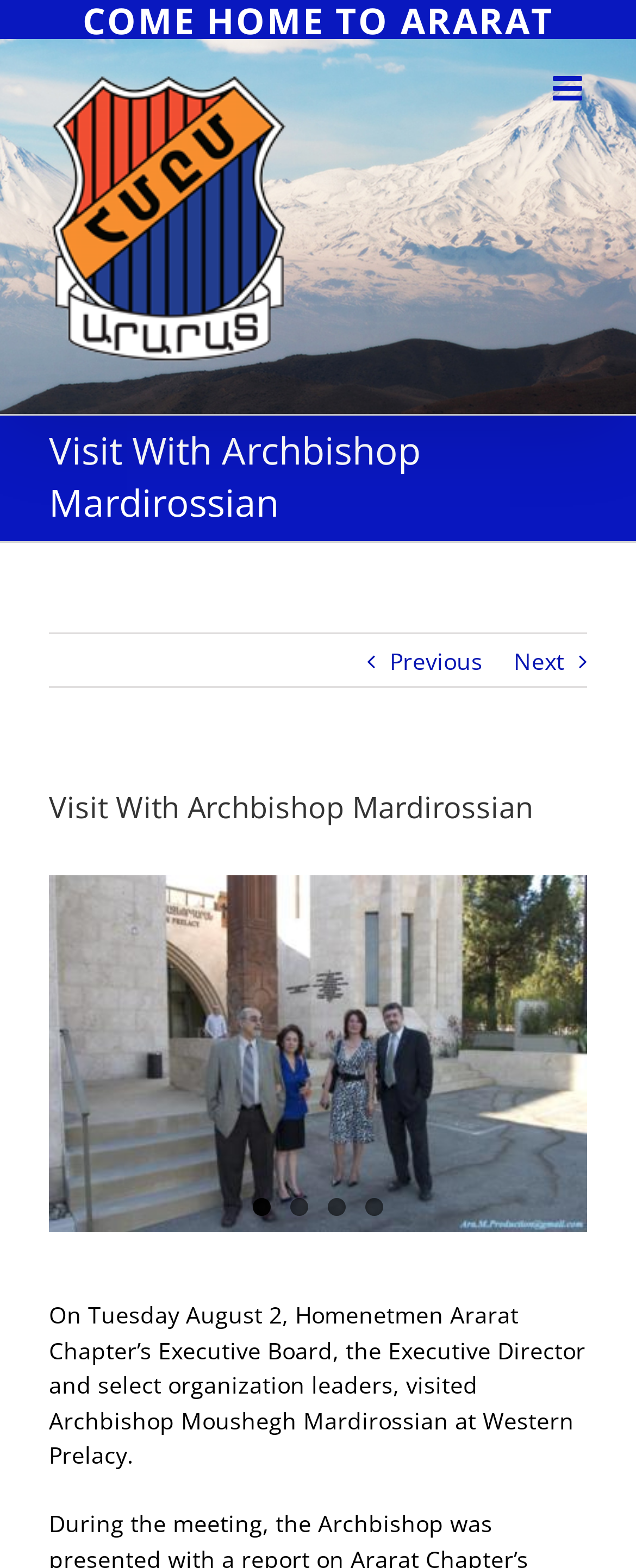Provide a thorough description of the webpage you see.

The webpage appears to be an article or news page about a visit with Archbishop Moushegh Mardirossian. At the top left, there is a logo of Homenetmen Glendale Ararat, which is also a link. Next to the logo, there is a link to toggle the mobile menu. 

Below the logo, there is a heading that reads "Visit With Archbishop Mardirossian". On the same line, there are two links, "Previous" and "Next", which are likely navigation buttons for the article. 

Below the heading, there are four images arranged in a row, taking up most of the width of the page. These images are likely related to the visit with the Archbishop. 

Under the images, there are four links, labeled "1", "2", "3", and "4", which may be pagination links for the article. 

Finally, at the bottom of the page, there is a paragraph of text that summarizes the visit, stating that on Tuesday, August 2, the Executive Board, Executive Director, and select leaders of Homenetmen Ararat Chapter visited Archbishop Moushegh Mardirossian at Western Prelacy.